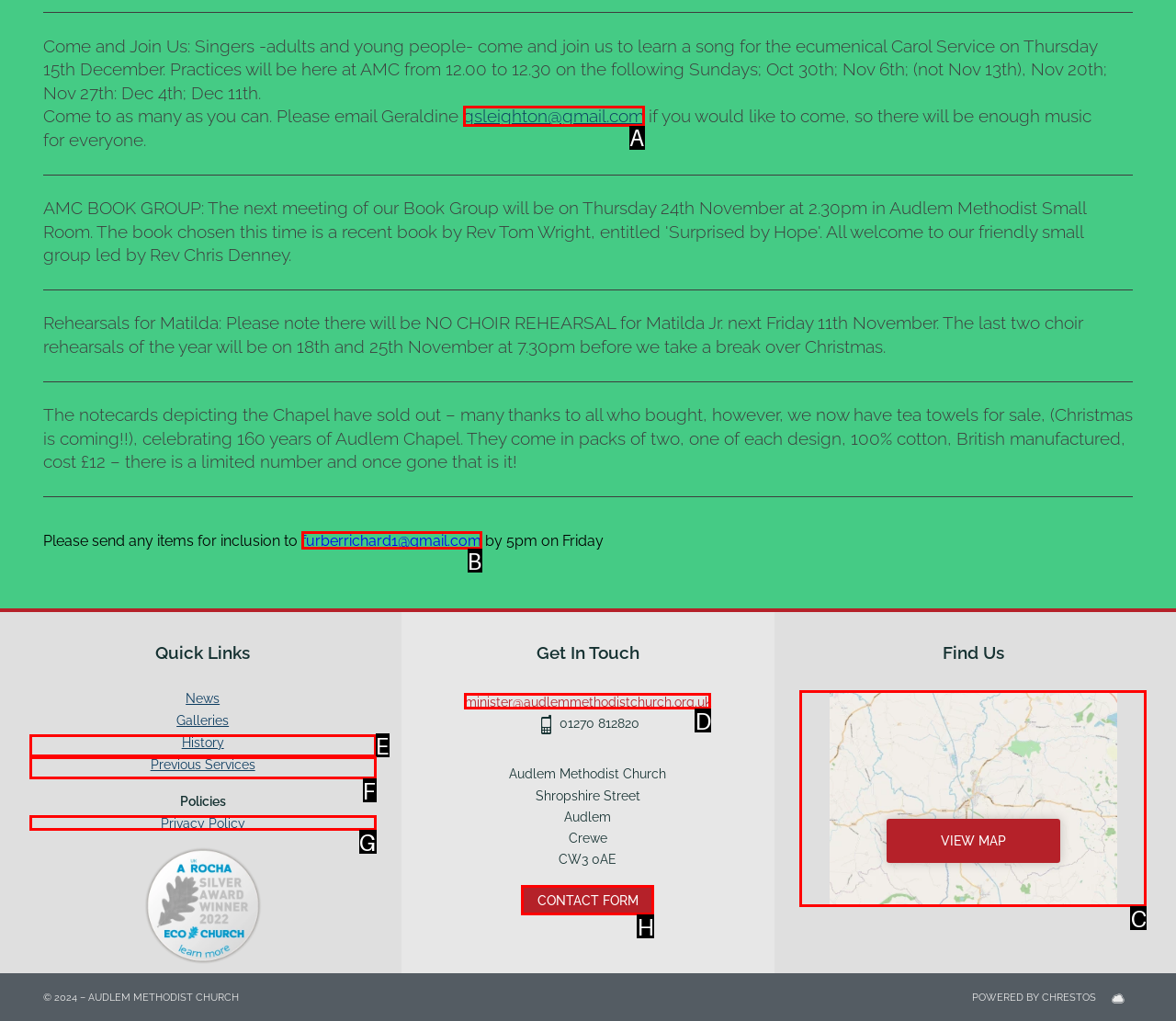Identify the HTML element that corresponds to the description: View Map Provide the letter of the matching option directly from the choices.

C